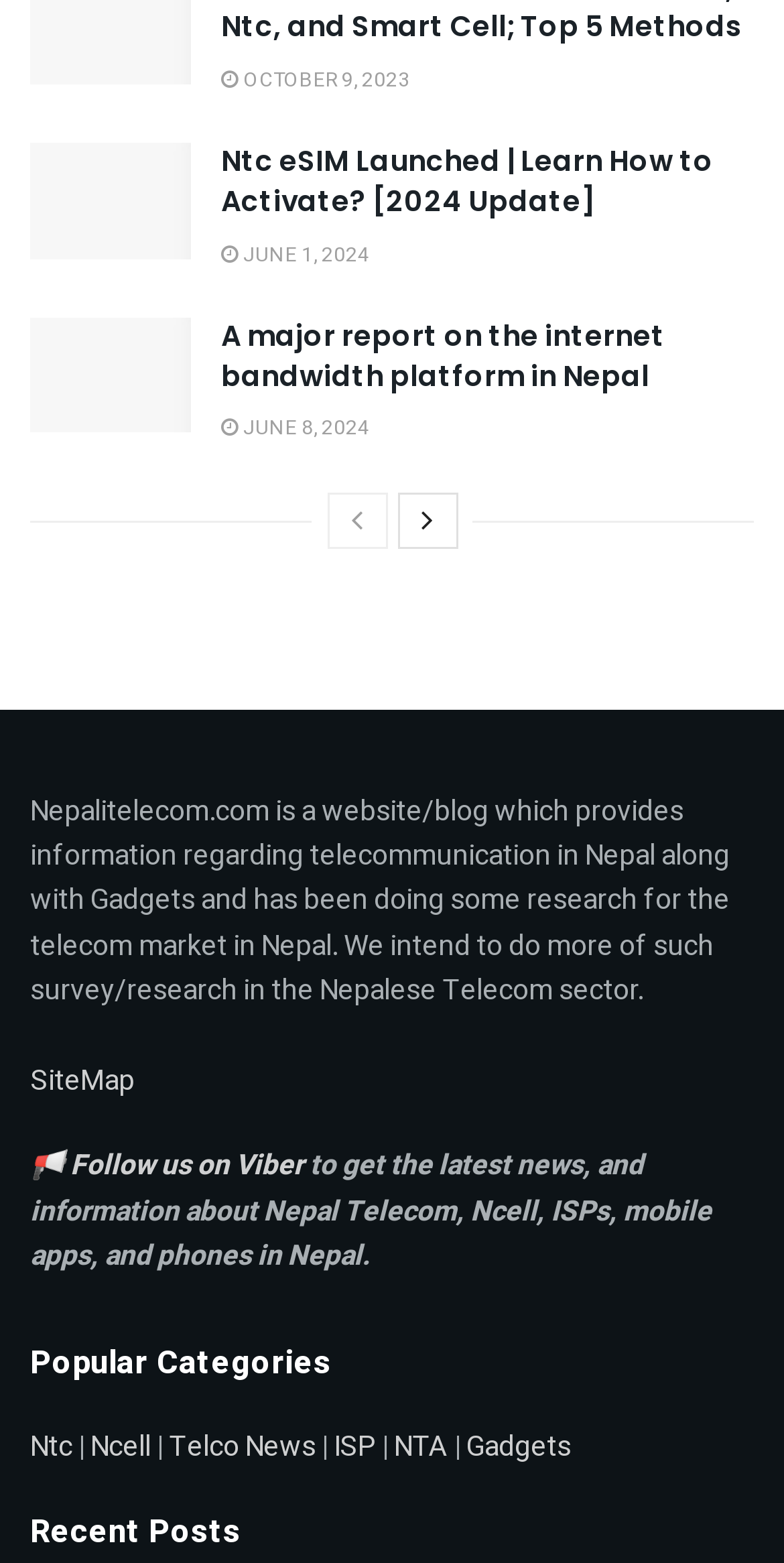From the given element description: "Telco News", find the bounding box for the UI element. Provide the coordinates as four float numbers between 0 and 1, in the order [left, top, right, bottom].

[0.215, 0.912, 0.403, 0.939]